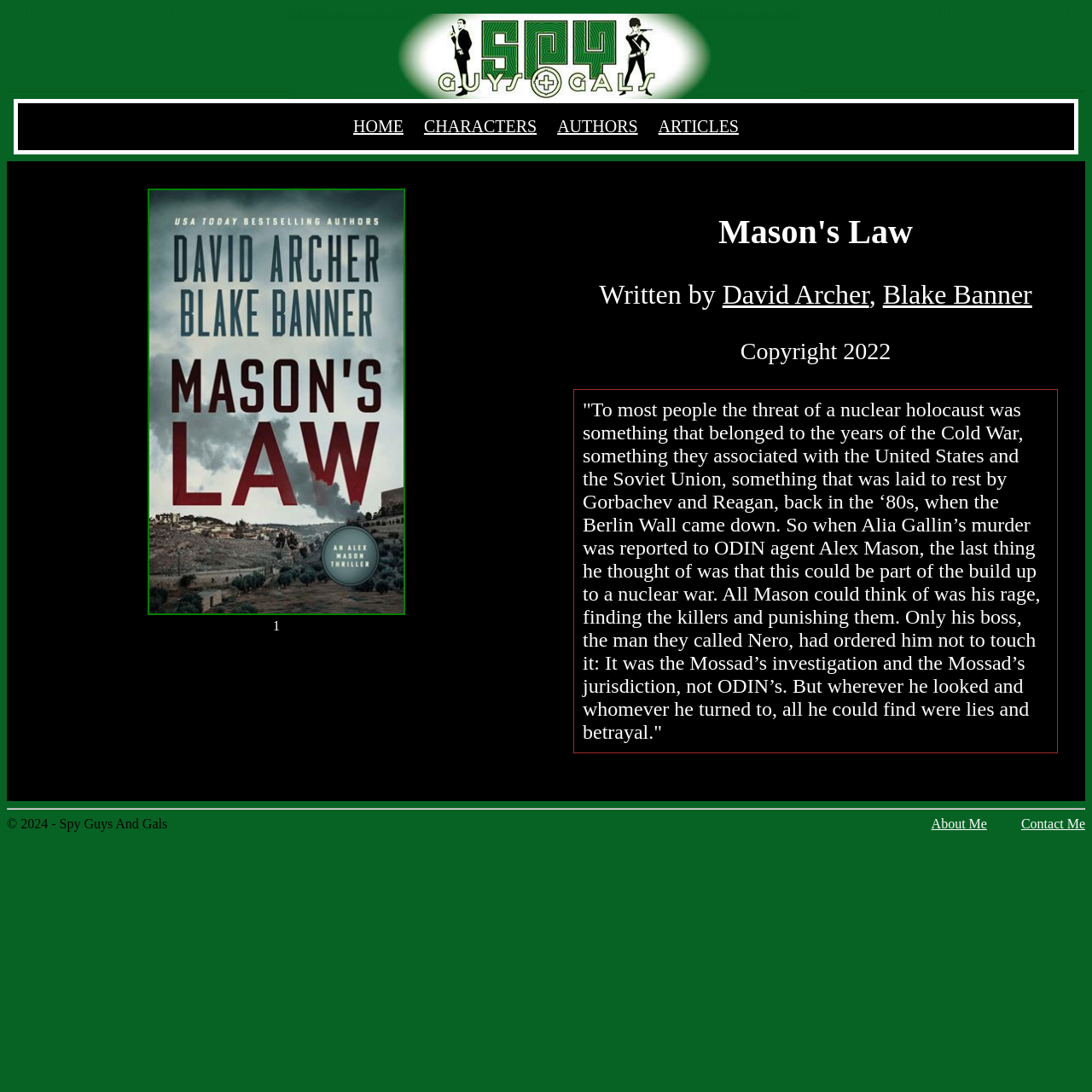Identify the bounding box coordinates of the area that should be clicked in order to complete the given instruction: "view characters". The bounding box coordinates should be four float numbers between 0 and 1, i.e., [left, top, right, bottom].

[0.388, 0.107, 0.492, 0.124]